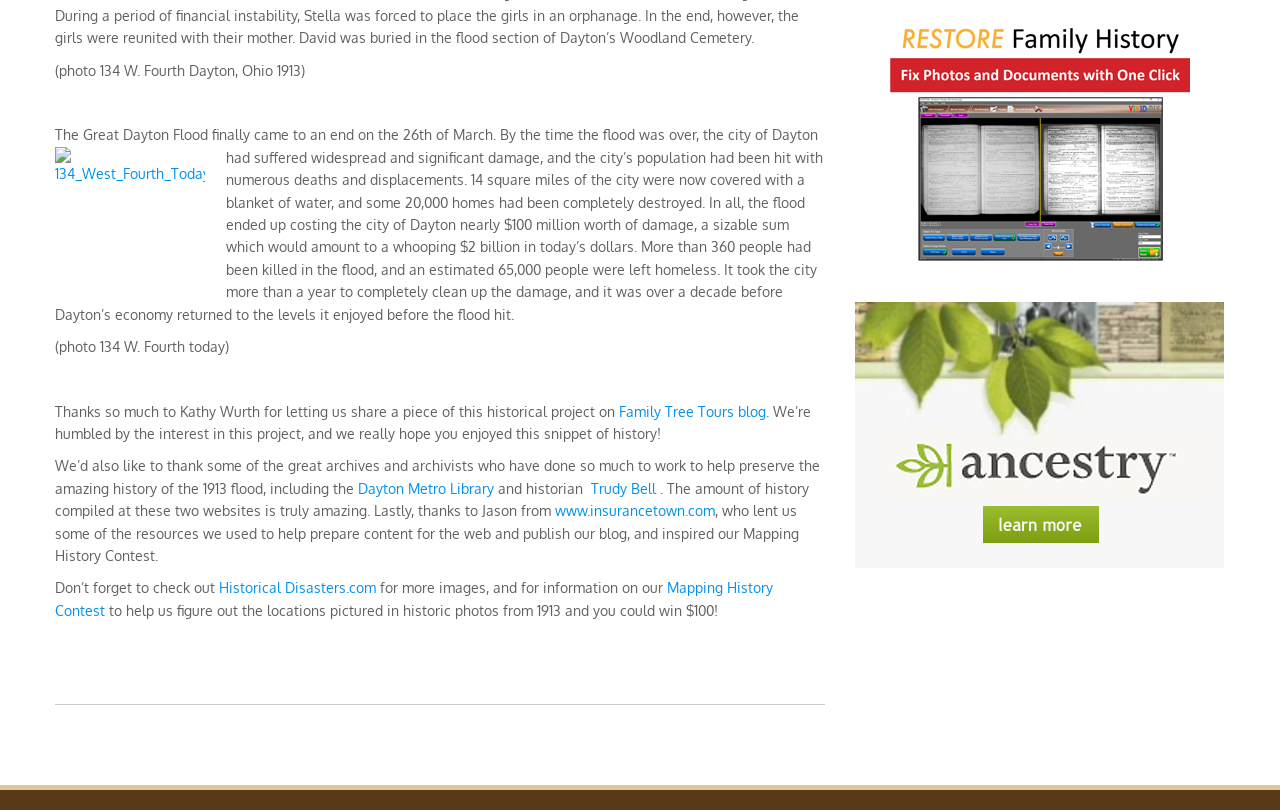Use a single word or phrase to answer the question: What is the name of the library mentioned in the webpage?

Dayton Metro Library